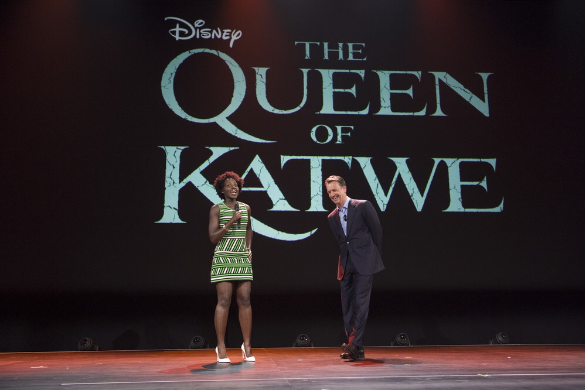Paint a vivid picture with your words by describing the image in detail.

At the D23 Expo, a vibrant presentation of Disney's "The Queen of Katwe" captivated attendees. On stage, a joyful woman wearing a striking green and black patterned dress engages with the audience, embodying the film's spirit, while a charismatic man in a suit stands beside her. The large backdrop features the film's logo prominently, creating an energetic atmosphere that highlights the celebration of this inspiring story about chess and empowerment. The event showcases the excitement surrounding the film's upcoming release, emphasizing Disney's commitment to telling diverse stories.